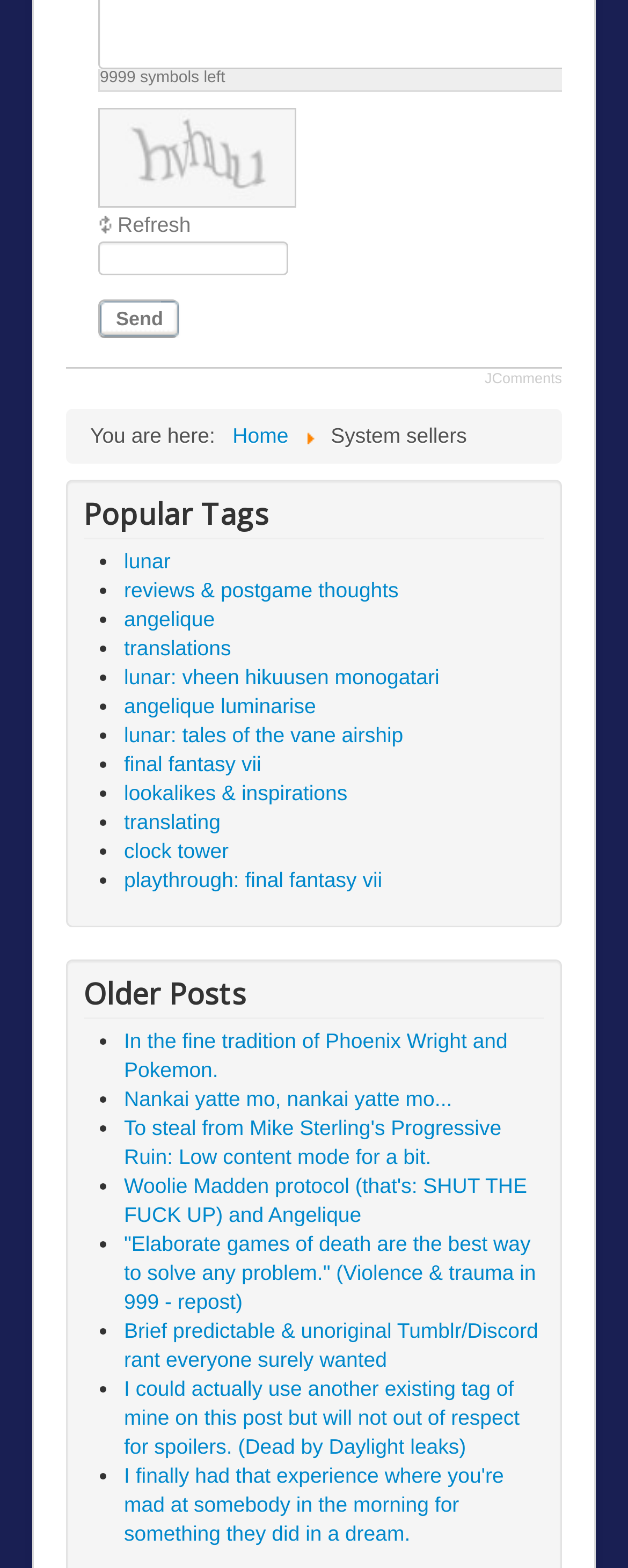Please identify the bounding box coordinates of the clickable area that will allow you to execute the instruction: "Go to Home".

[0.37, 0.27, 0.459, 0.286]